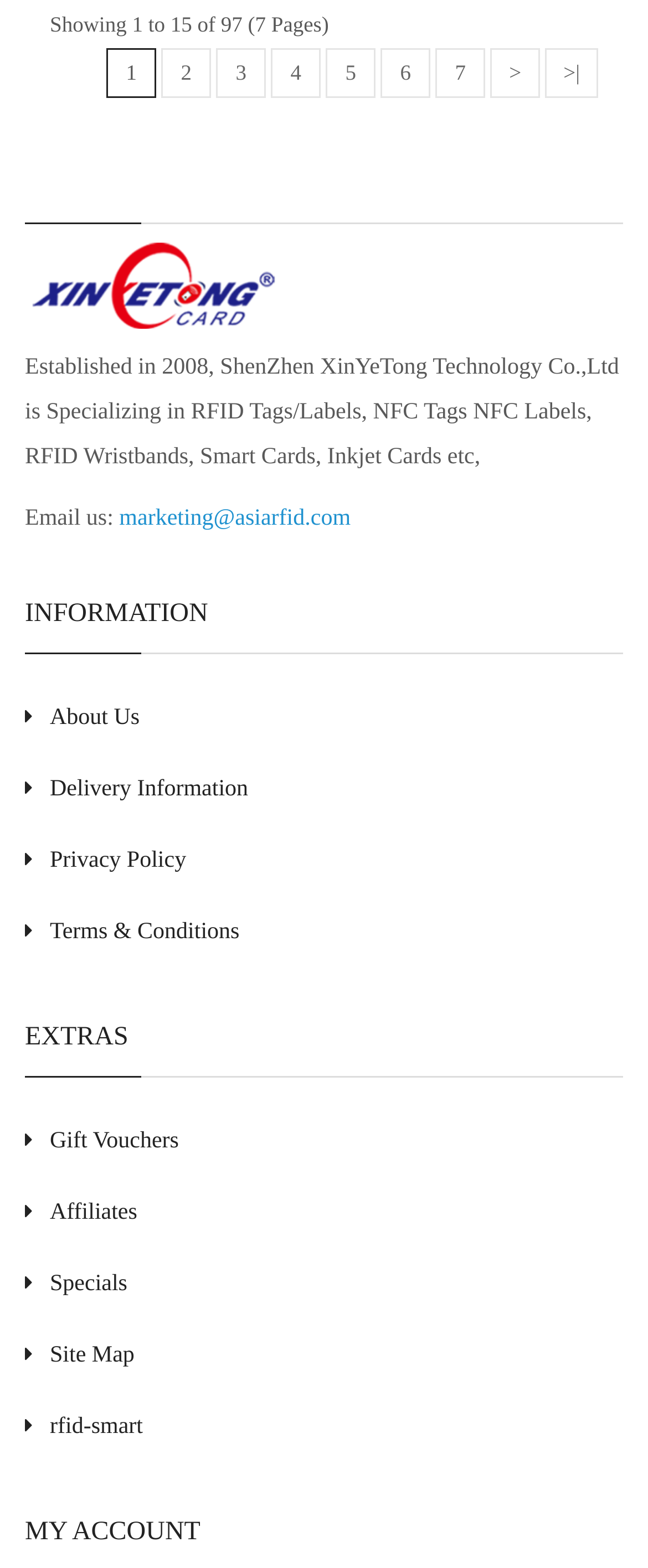Locate the UI element described as follows: "Terms & Conditions". Return the bounding box coordinates as four float numbers between 0 and 1 in the order [left, top, right, bottom].

[0.077, 0.587, 0.37, 0.603]